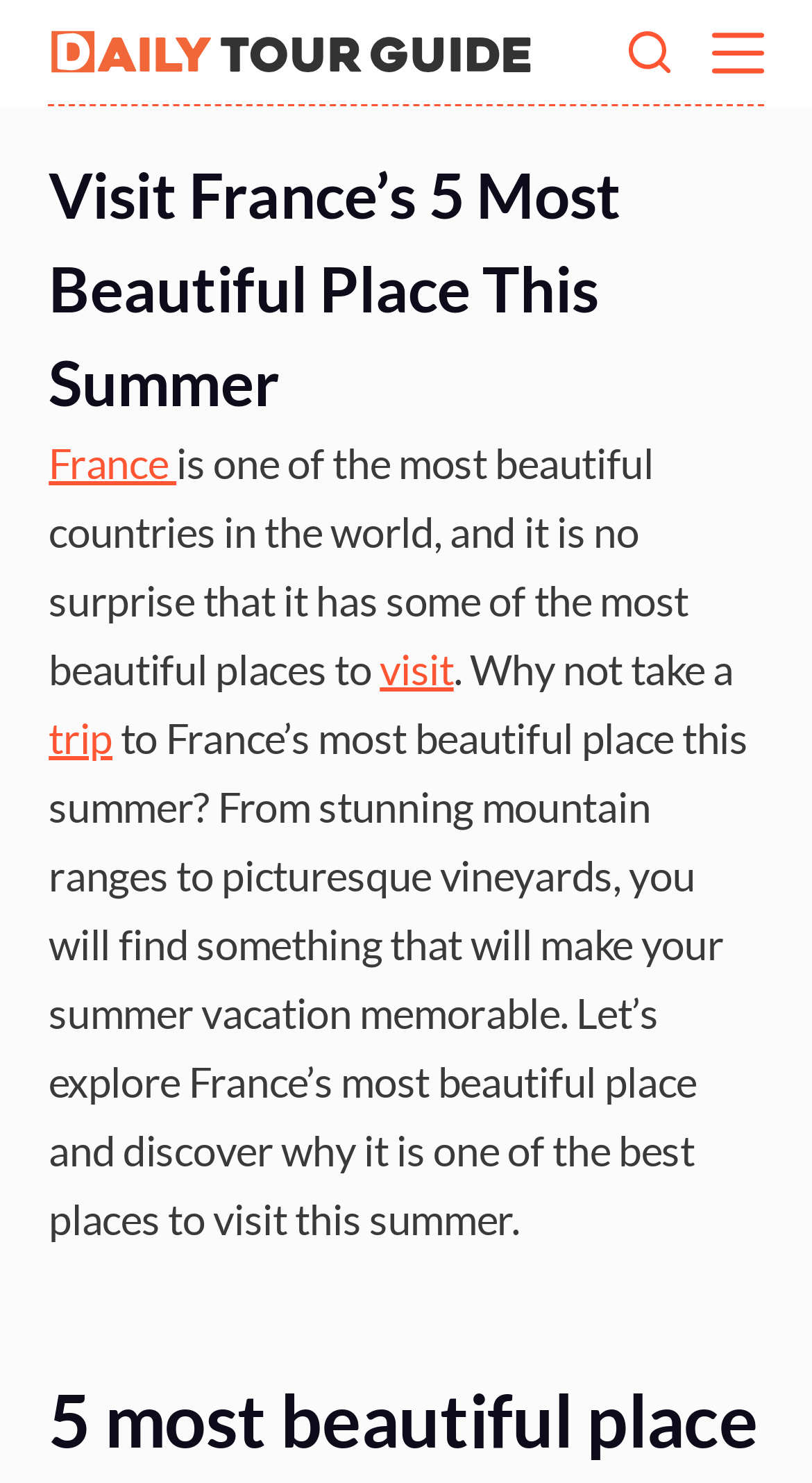What is the name of the website?
Relying on the image, give a concise answer in one word or a brief phrase.

Daily Tour Guide